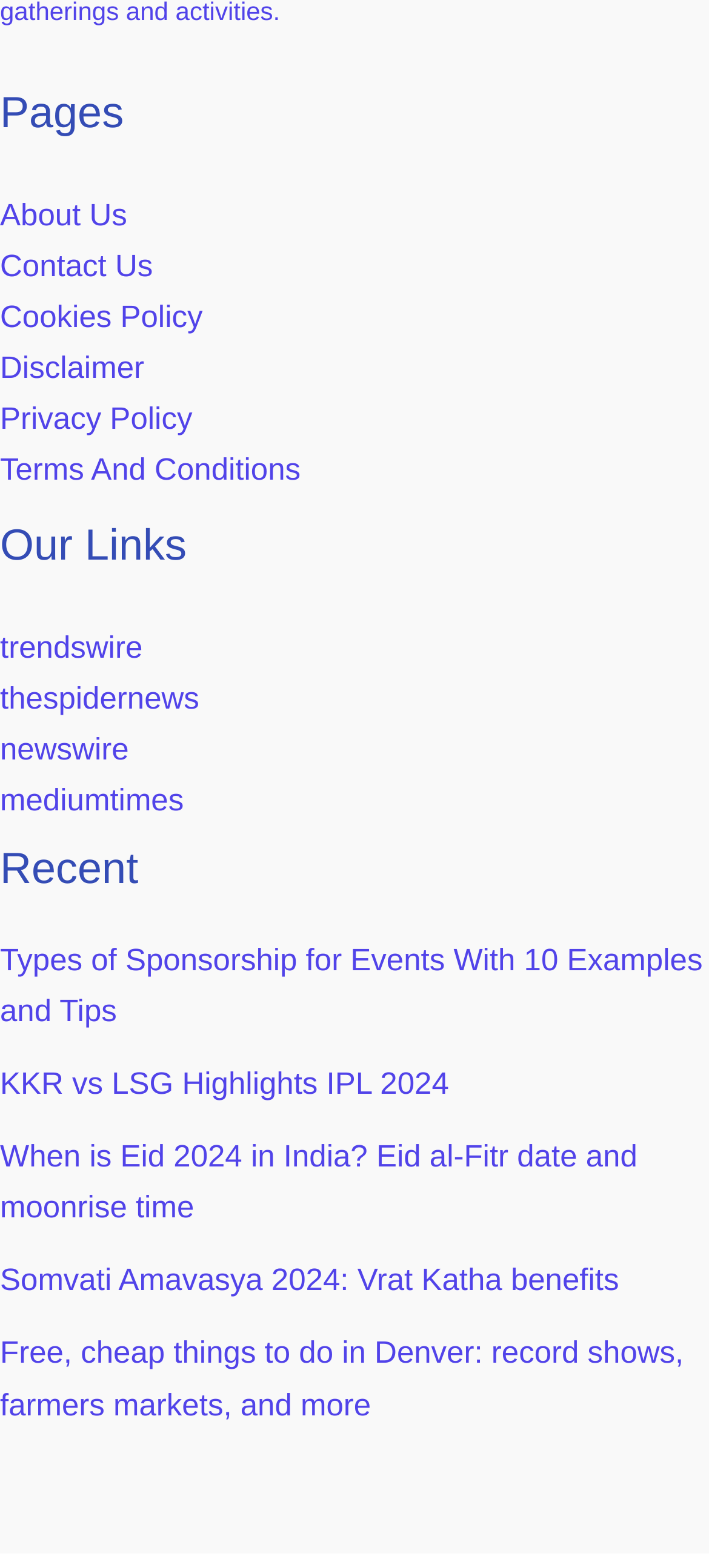Can you find the bounding box coordinates of the area I should click to execute the following instruction: "visit trendswire website"?

[0.0, 0.402, 0.201, 0.424]